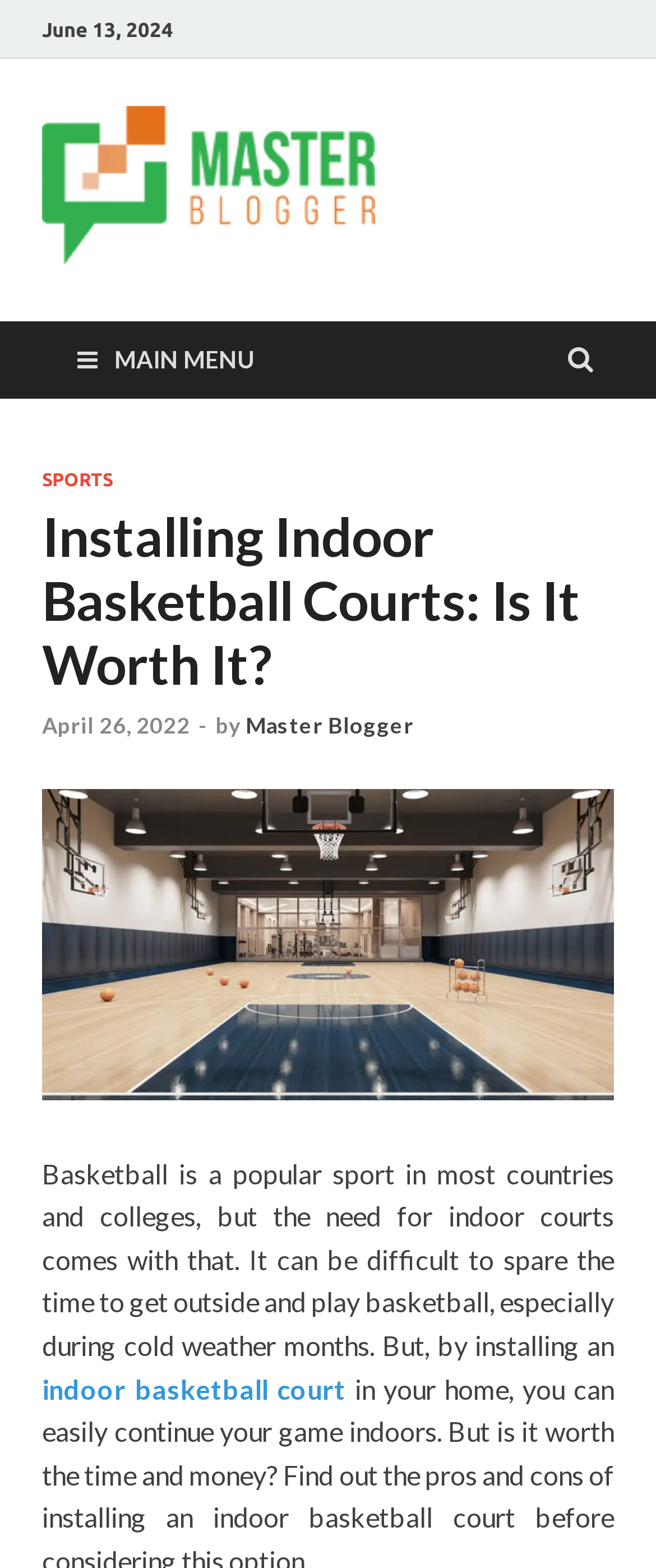Construct a thorough caption encompassing all aspects of the webpage.

The webpage appears to be a blog post about installing indoor basketball courts. At the top, there is a date "June 13, 2024" and a link to "Master Blogger" with an accompanying image. Below this, there is a main menu link with a dropdown menu containing links to "SPORTS" and the title of the blog post "Installing Indoor Basketball Courts: Is It Worth It?".

The main content of the blog post is divided into sections. The first section has a heading with the same title as the blog post, followed by a link to "April 26, 2022" with a timestamp, and then a line of text with the author's name "Master Blogger". 

The main article starts below this section, with a paragraph of text that discusses the popularity of basketball and the need for indoor courts. The text is interrupted by a link to "indoor basketball court" near the bottom of the page. There is also a link to the main menu at the top right corner of the page.